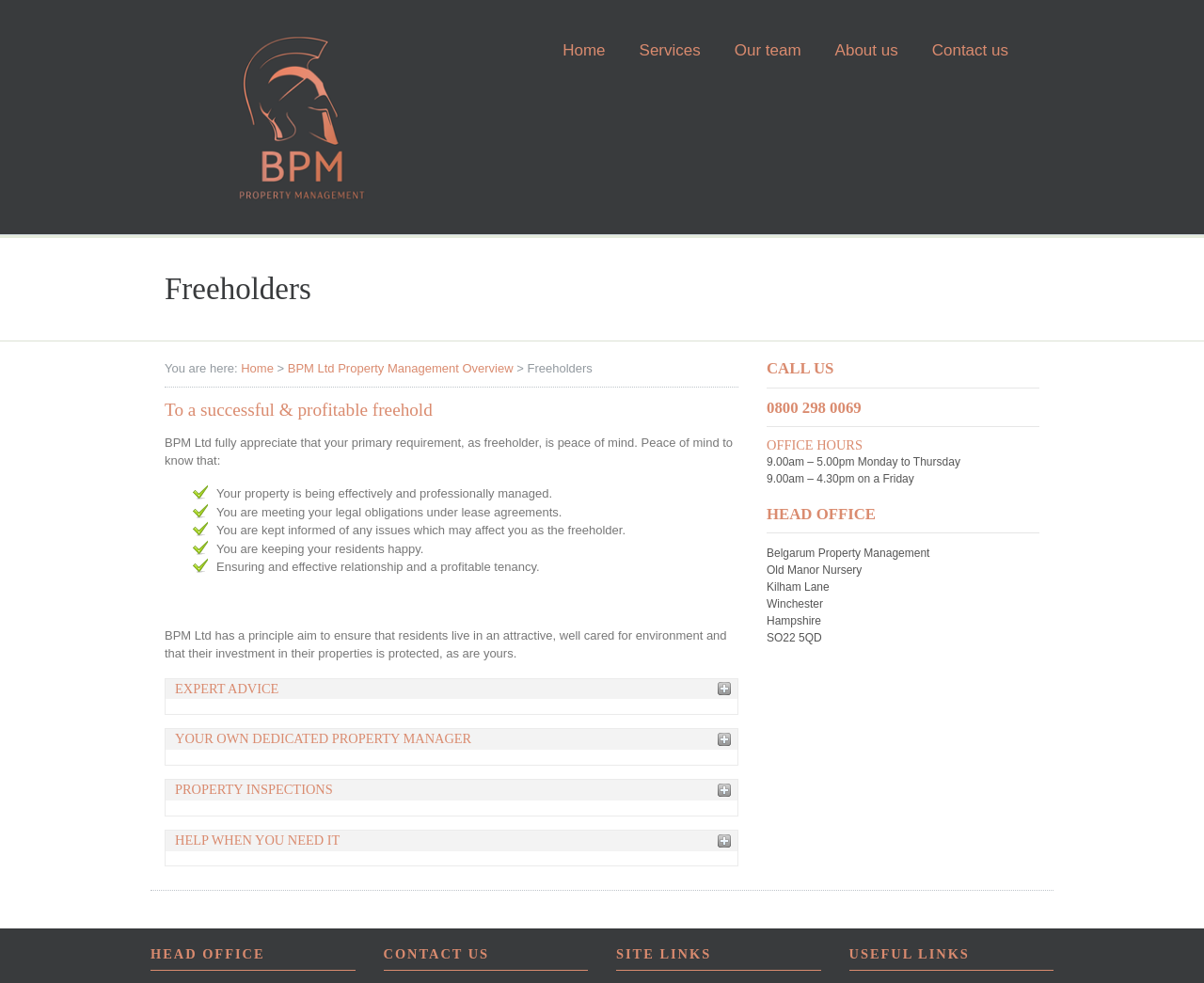Predict the bounding box coordinates of the area that should be clicked to accomplish the following instruction: "View previous message". The bounding box coordinates should consist of four float numbers between 0 and 1, i.e., [left, top, right, bottom].

None